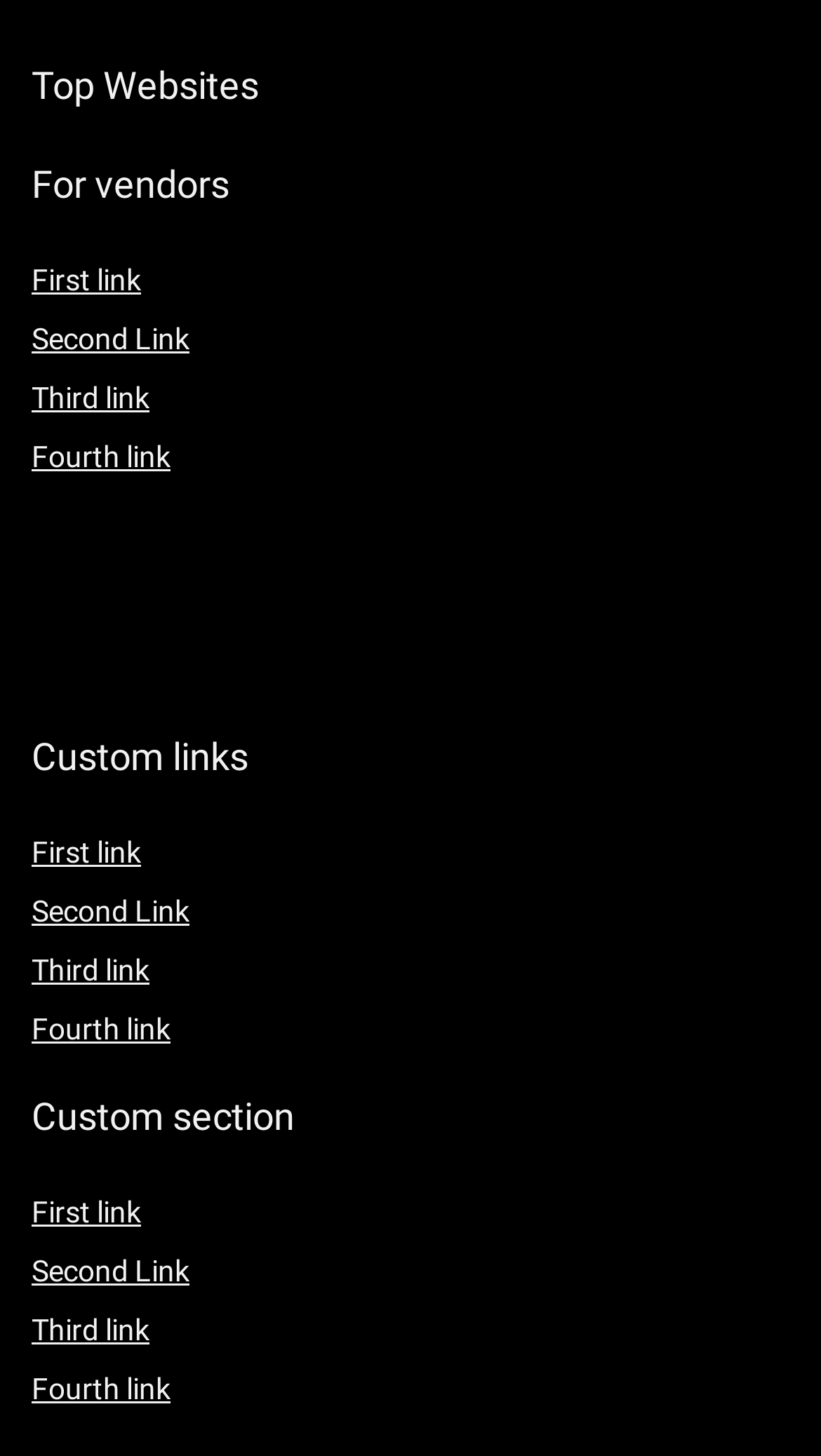Please mark the bounding box coordinates of the area that should be clicked to carry out the instruction: "Contact the institute".

None